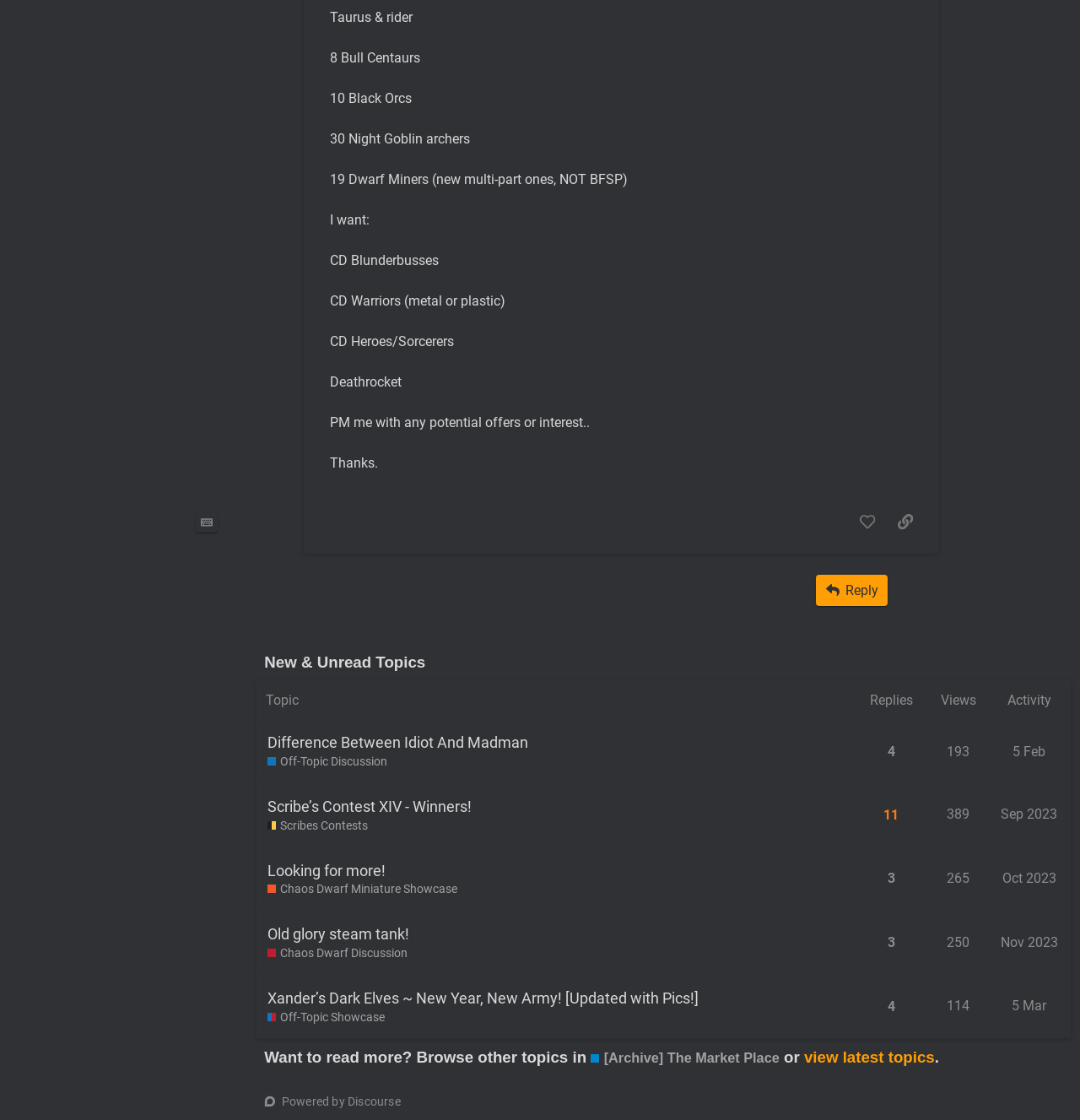Using the webpage screenshot and the element description Sep 2023, determine the bounding box coordinates. Specify the coordinates in the format (top-left x, top-left y, bottom-right x, bottom-right y) with values ranging from 0 to 1.

[0.923, 0.709, 0.983, 0.746]